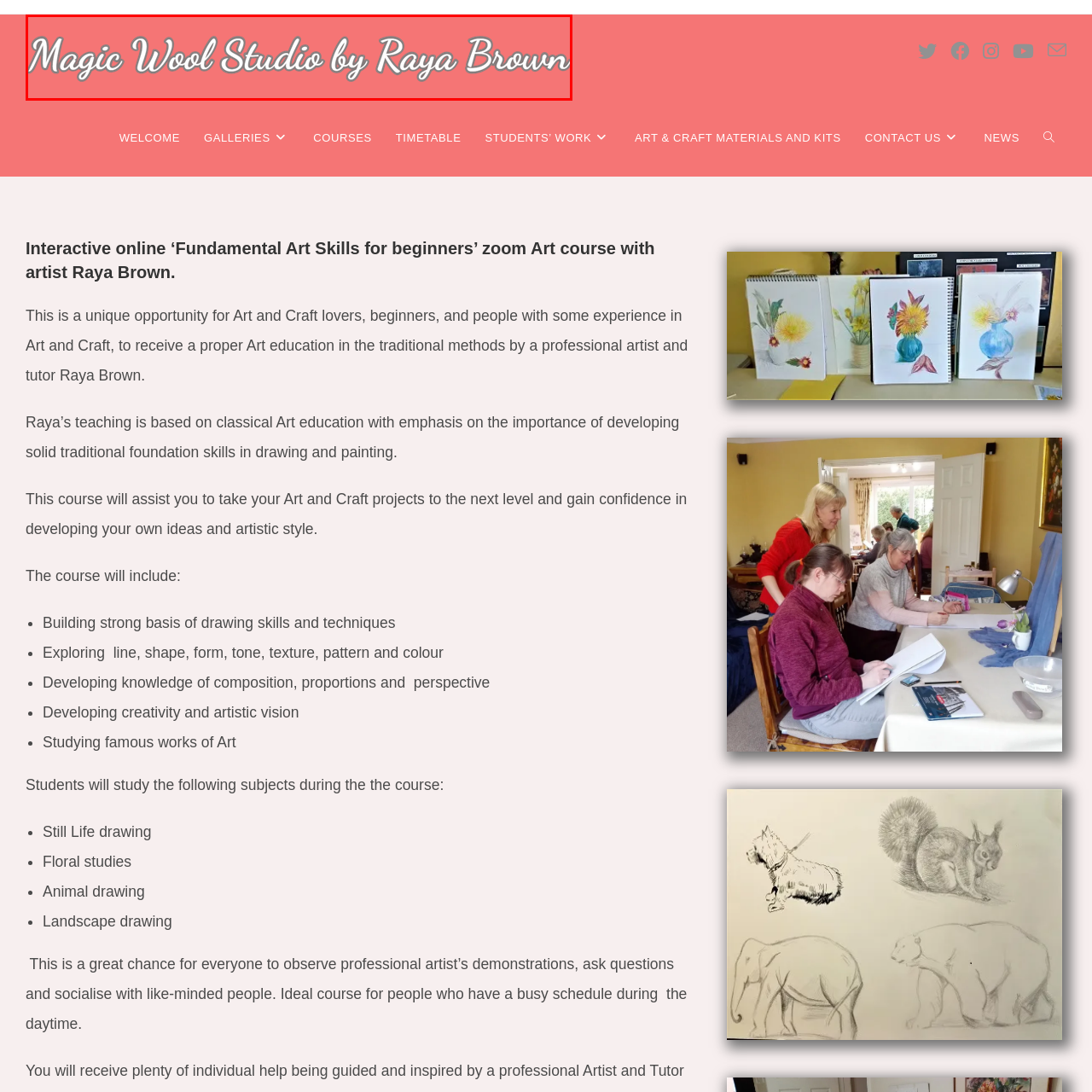Who leads the online art course 'Fundamental Art Skills for Beginners'?
Review the image inside the red bounding box and give a detailed answer.

According to the caption, the online art course 'Fundamental Art Skills for Beginners' is led by professional artist Raya Brown, who is also associated with the Magic Wool Studio.